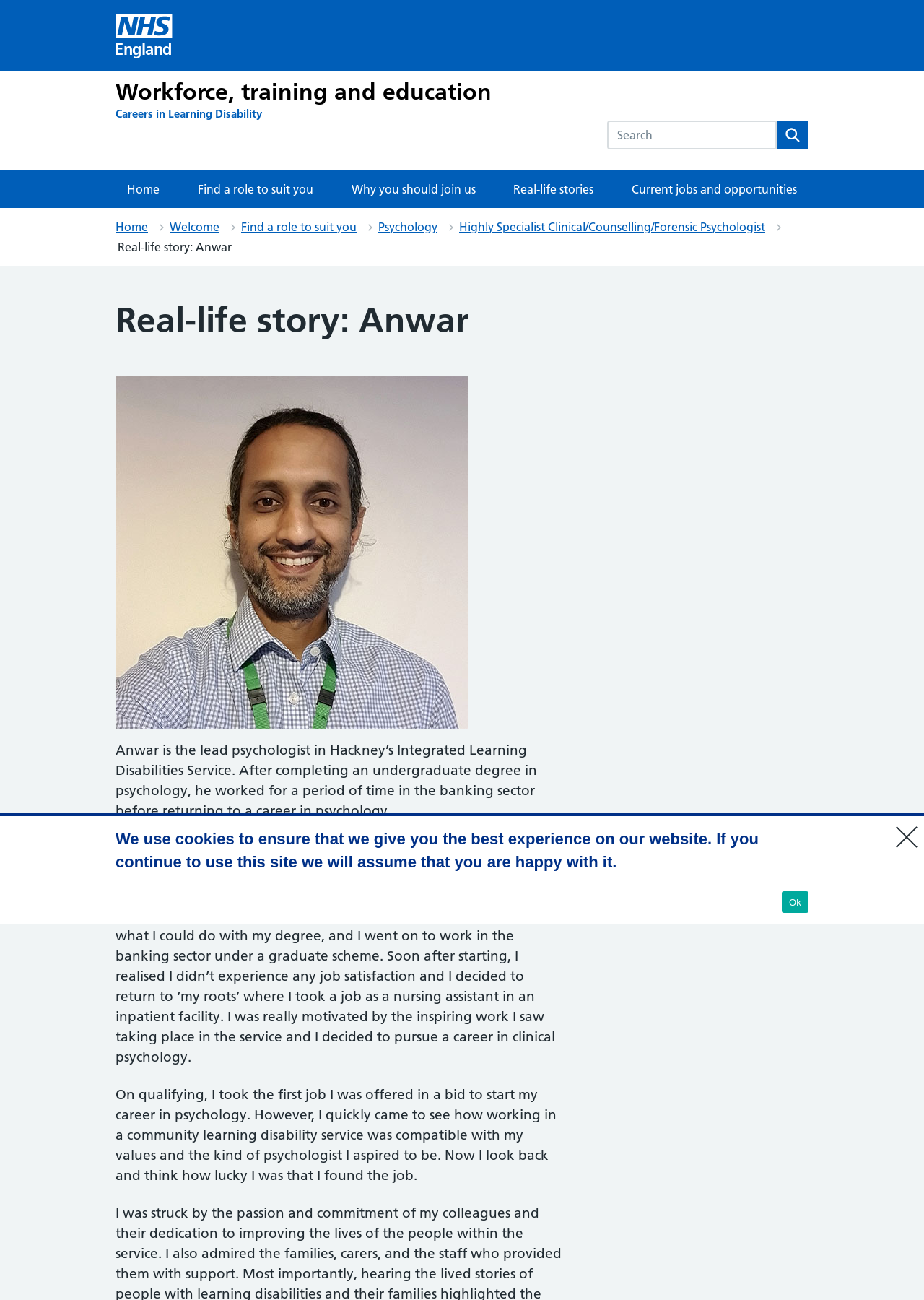Identify the first-level heading on the webpage and generate its text content.

Real-life story: Anwar